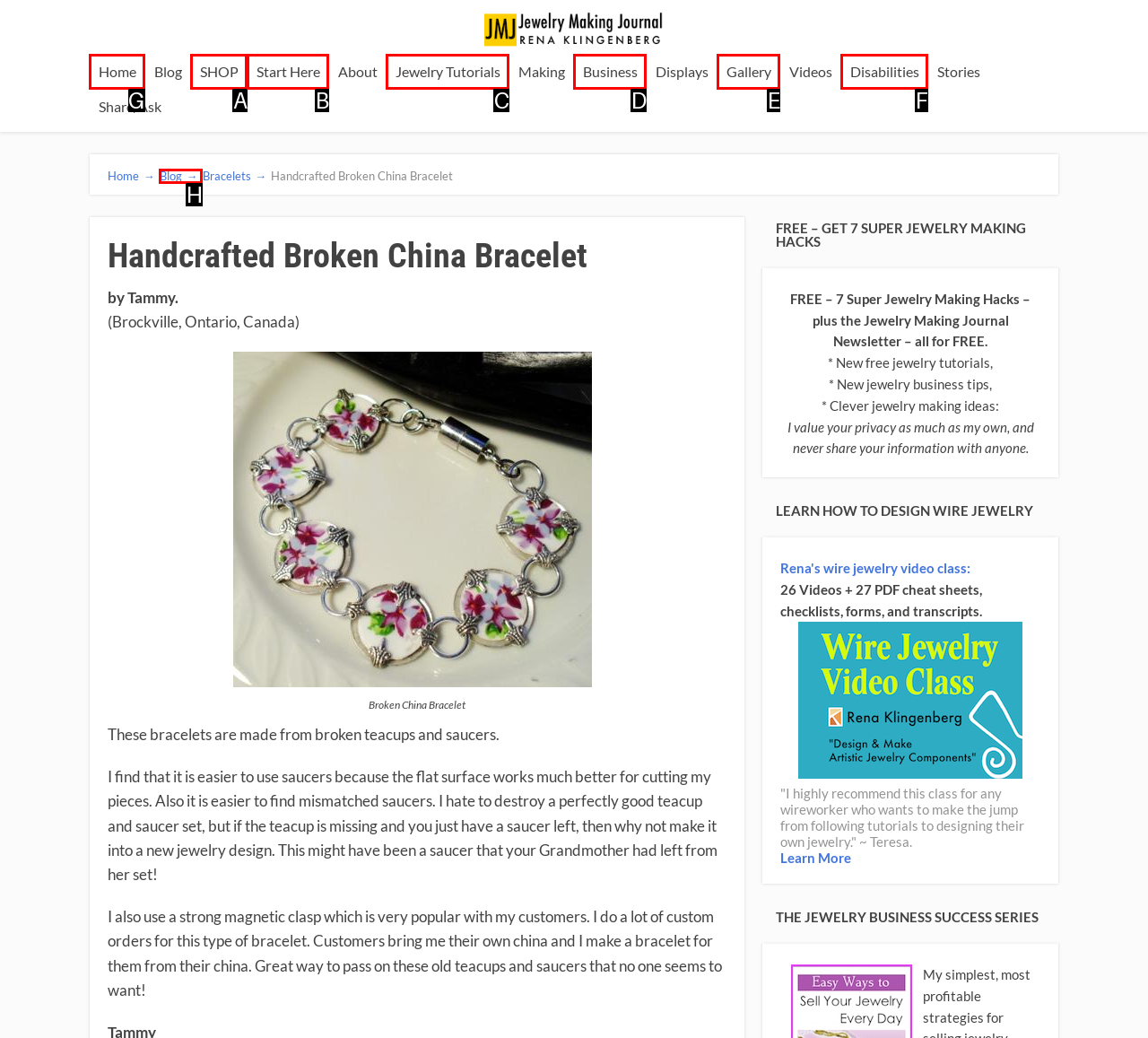Choose the letter of the option you need to click to Click on the 'Home' link. Answer with the letter only.

G